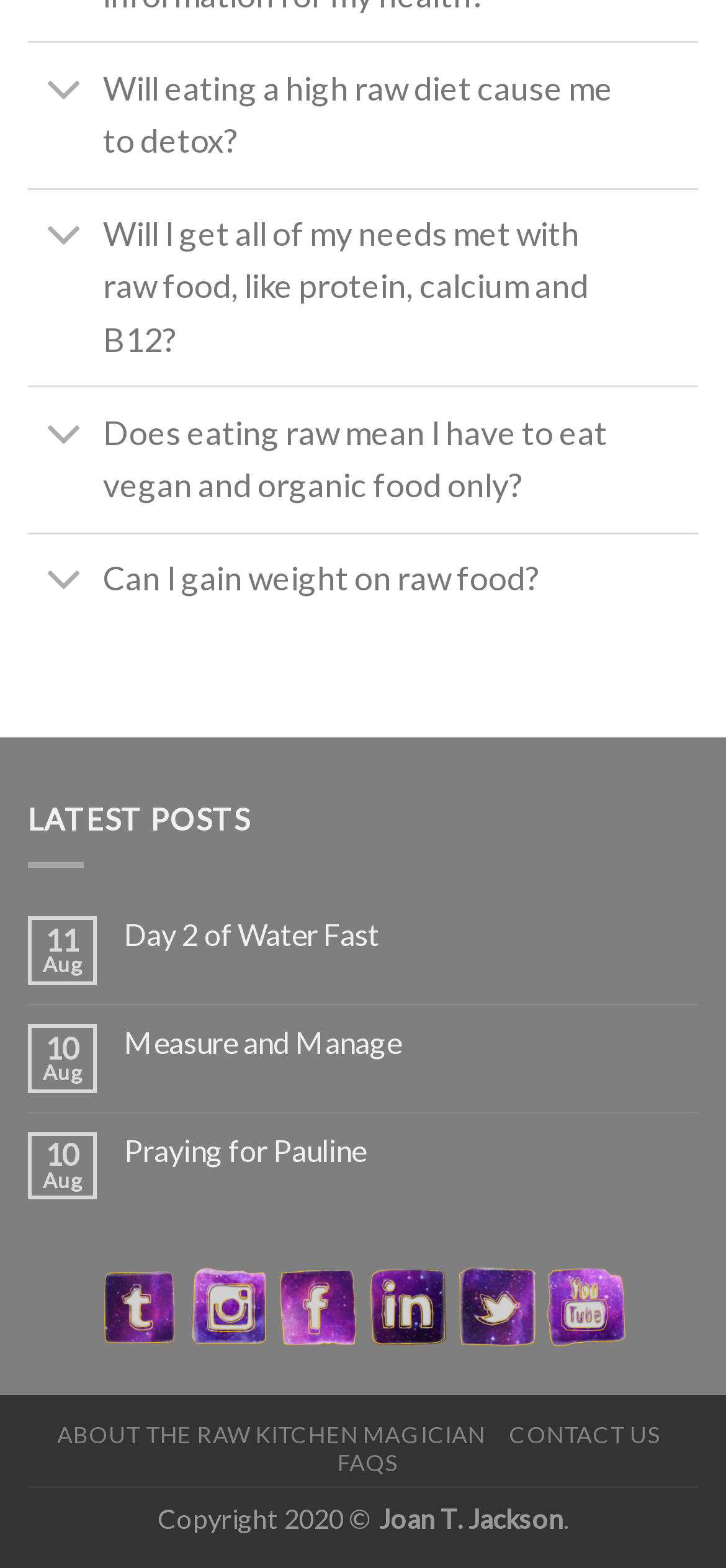For the following element description, predict the bounding box coordinates in the format (top-left x, top-left y, bottom-right x, bottom-right y). All values should be floating point numbers between 0 and 1. Description: Contact us

[0.701, 0.906, 0.909, 0.924]